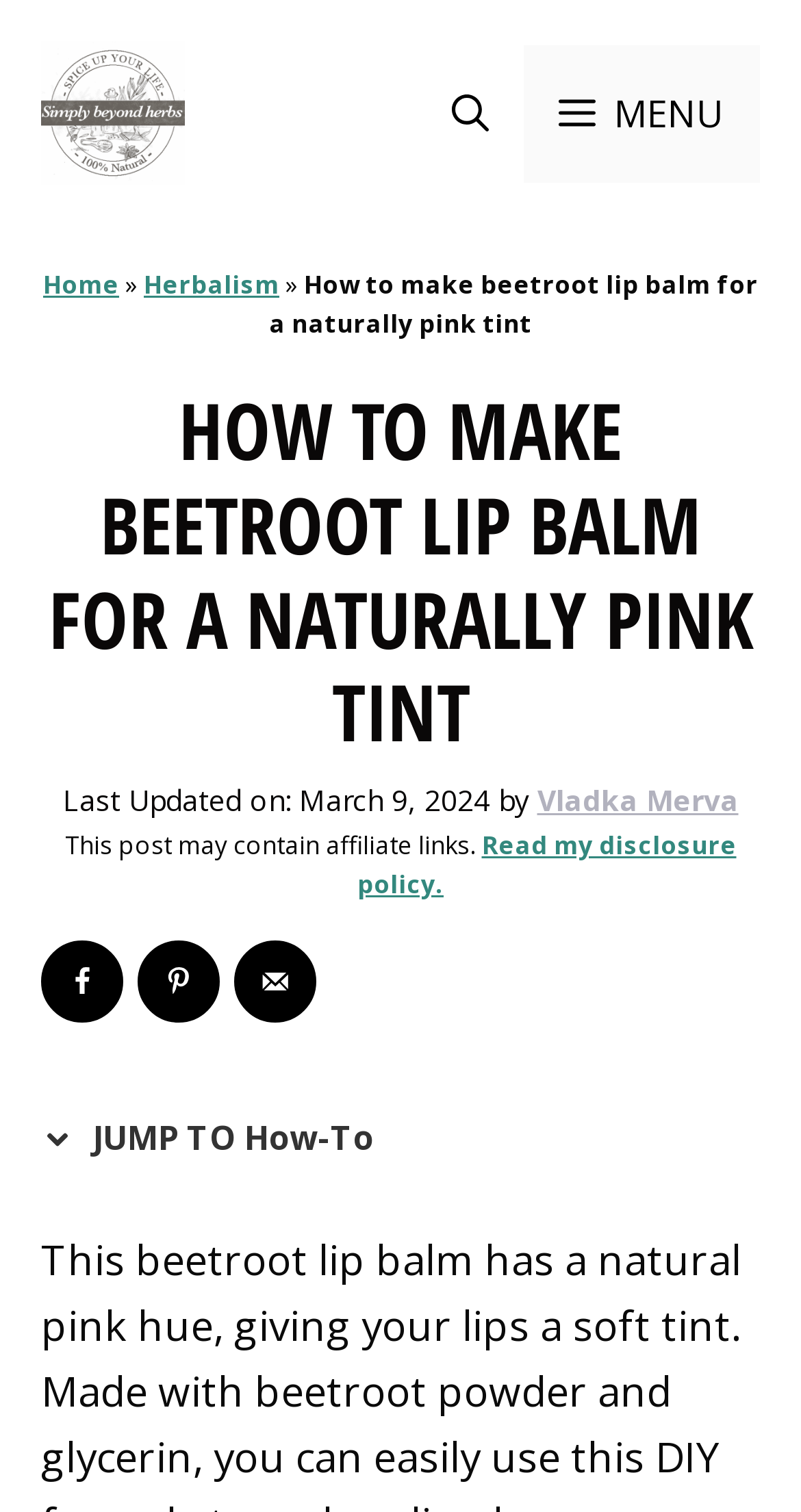Could you determine the bounding box coordinates of the clickable element to complete the instruction: "Click the site logo"? Provide the coordinates as four float numbers between 0 and 1, i.e., [left, top, right, bottom].

[0.051, 0.027, 0.231, 0.122]